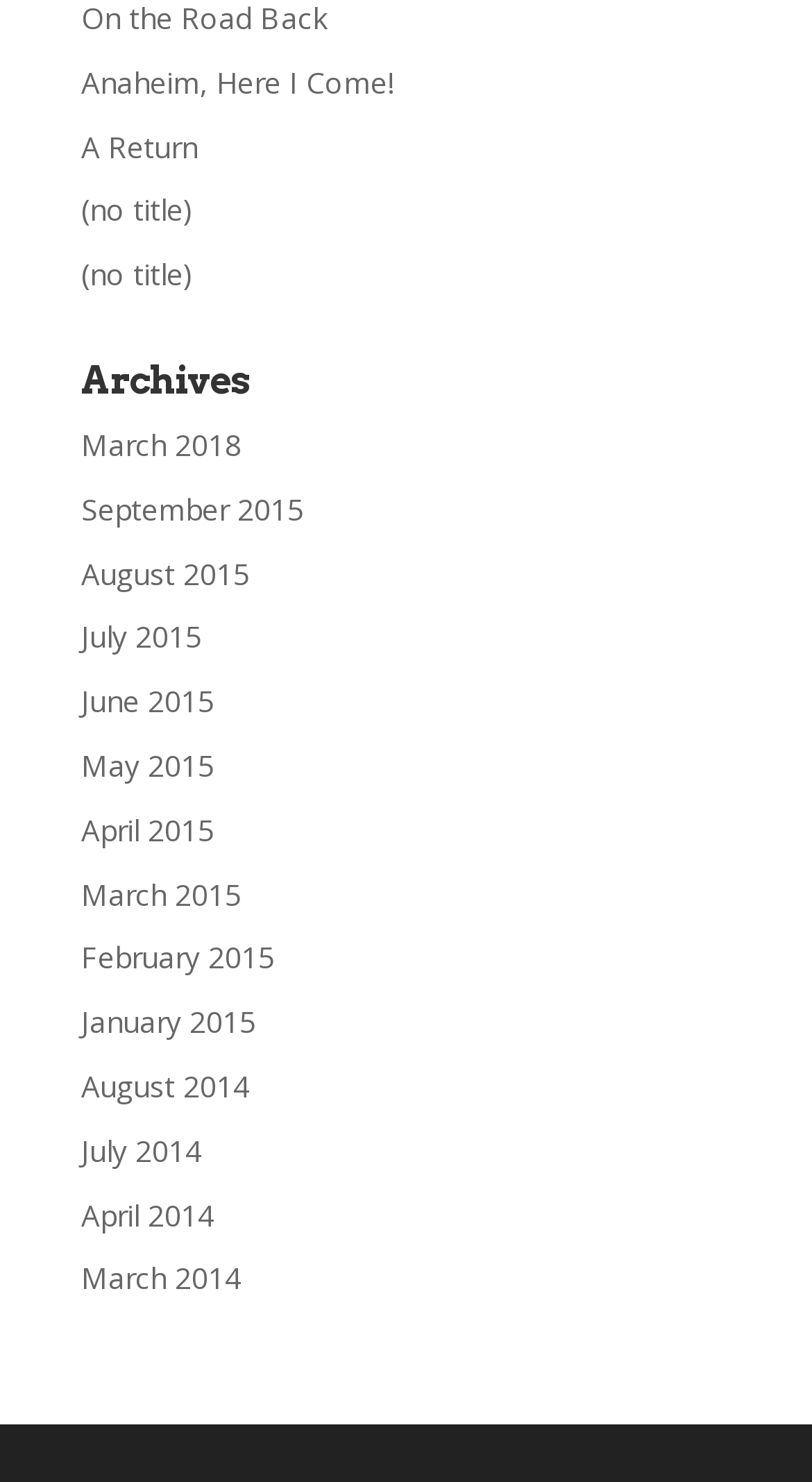Please provide a comprehensive response to the question below by analyzing the image: 
What is the first archive month?

I looked at the archive section of the webpage and found the first link under the 'Archives' heading, which is 'March 2018'.